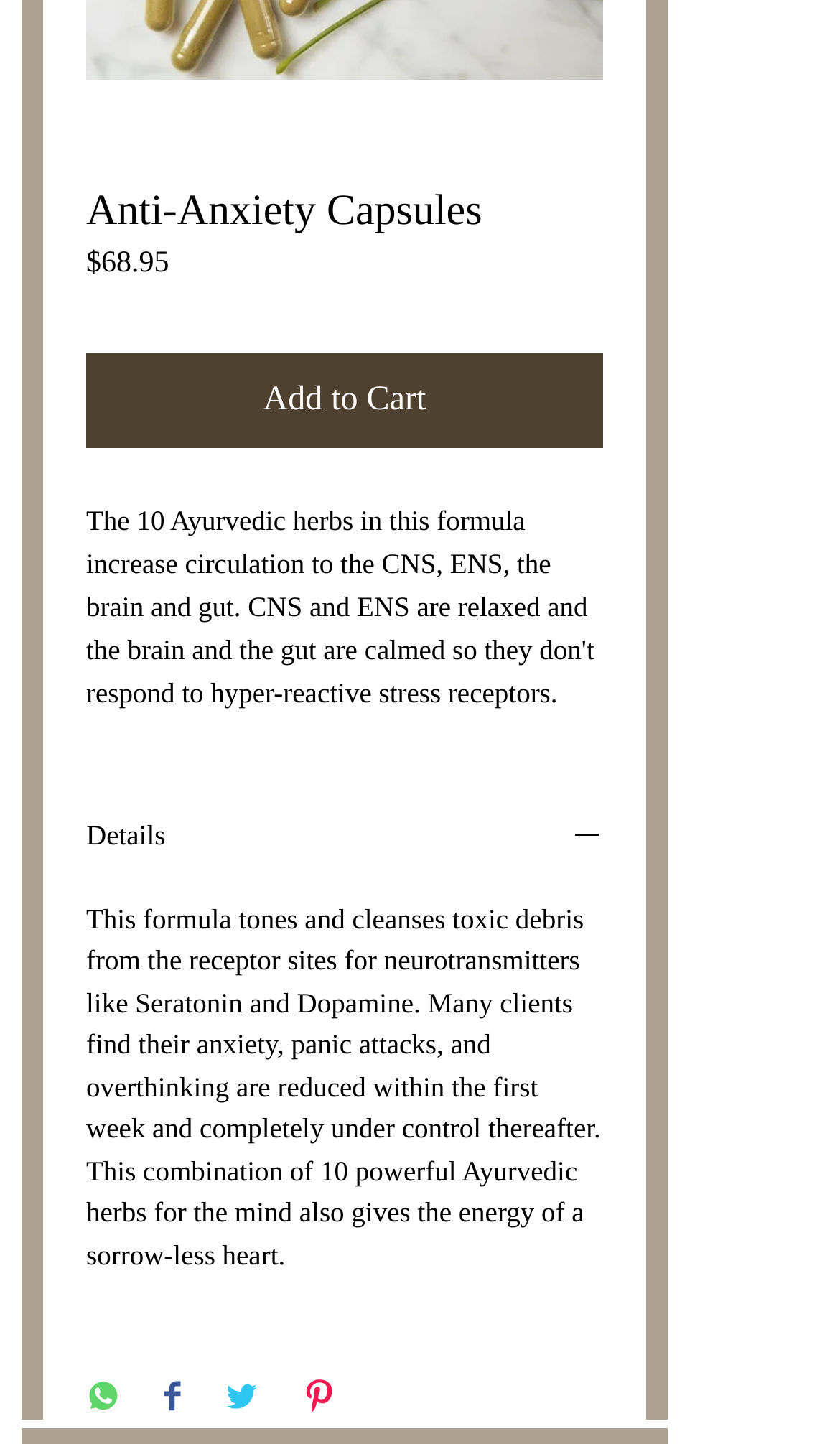Give the bounding box coordinates for the element described by: "Details".

[0.103, 0.567, 0.718, 0.597]